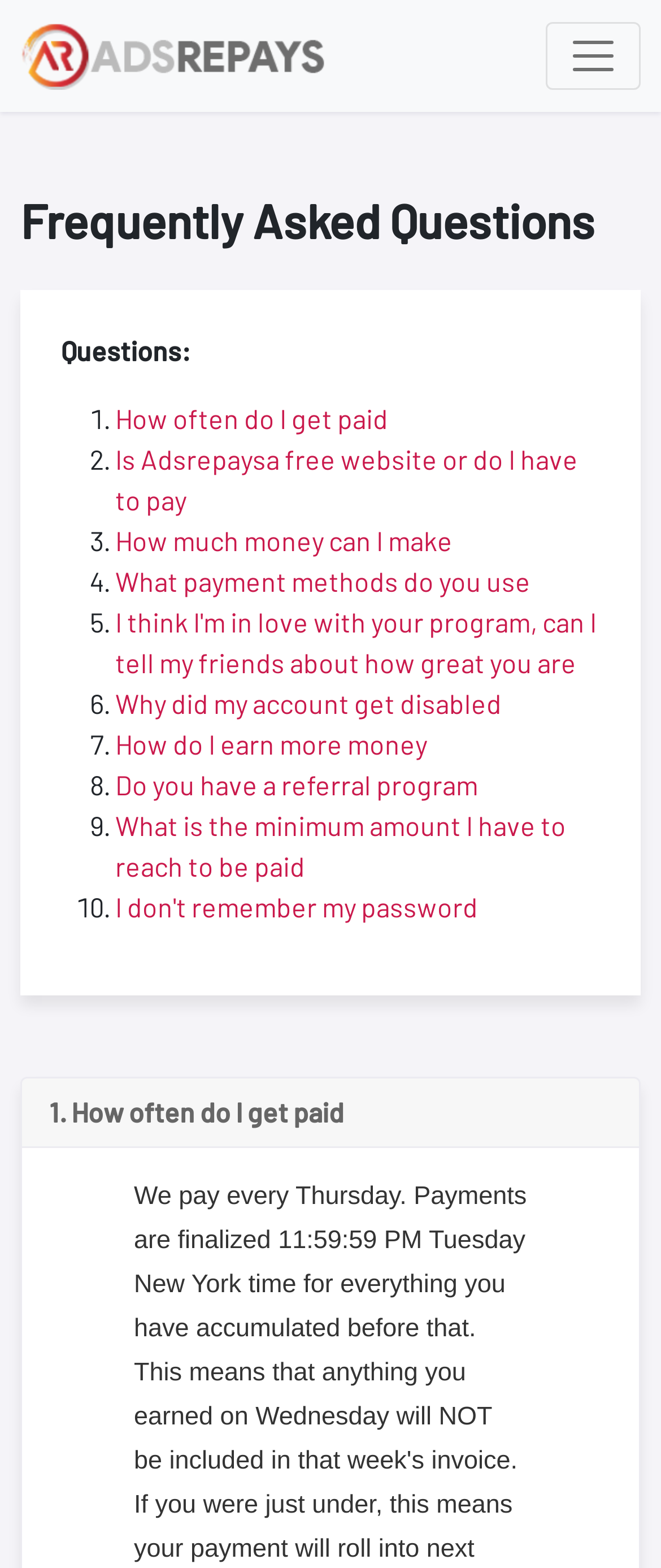Identify the bounding box coordinates of the region that should be clicked to execute the following instruction: "read about #UKLAchat – Diversity and Inclusion".

None